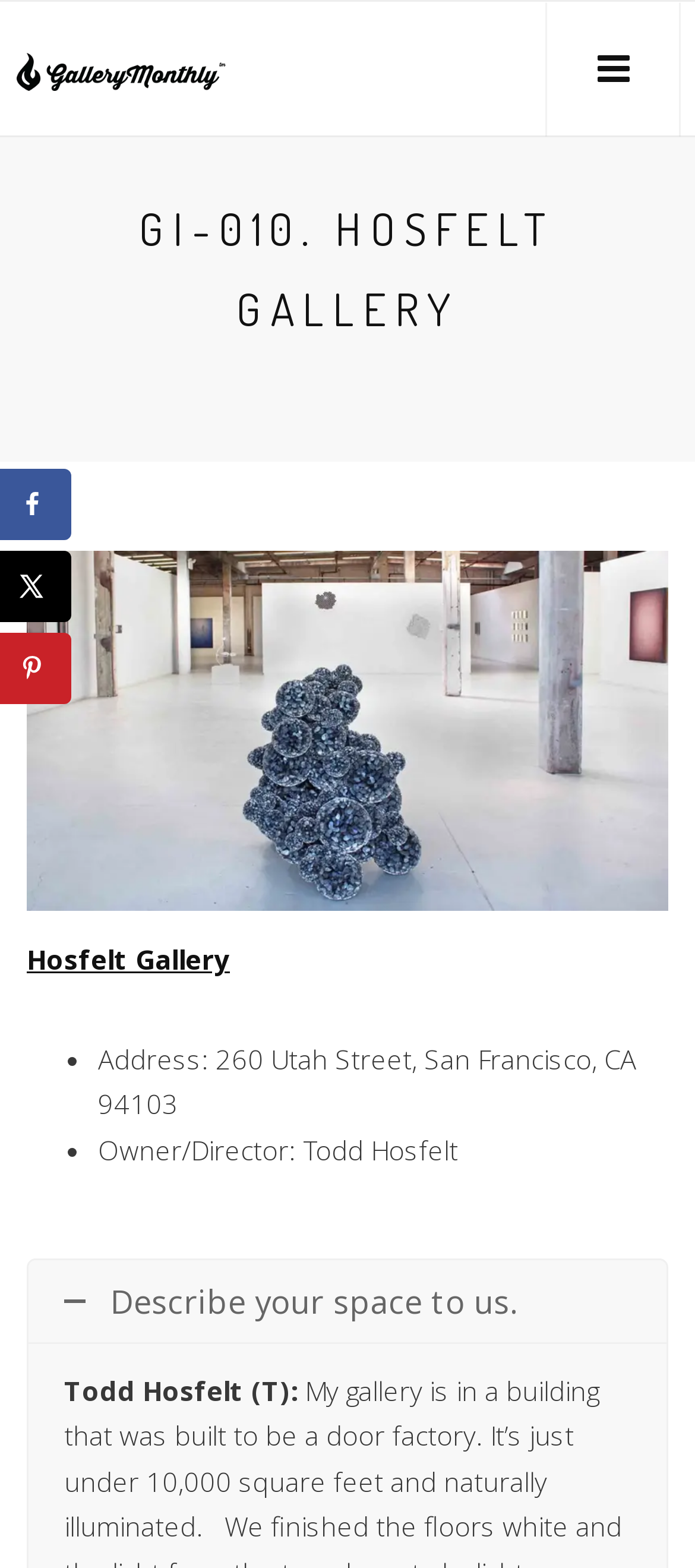Find the headline of the webpage and generate its text content.

GI-010. HOSFELT GALLERY